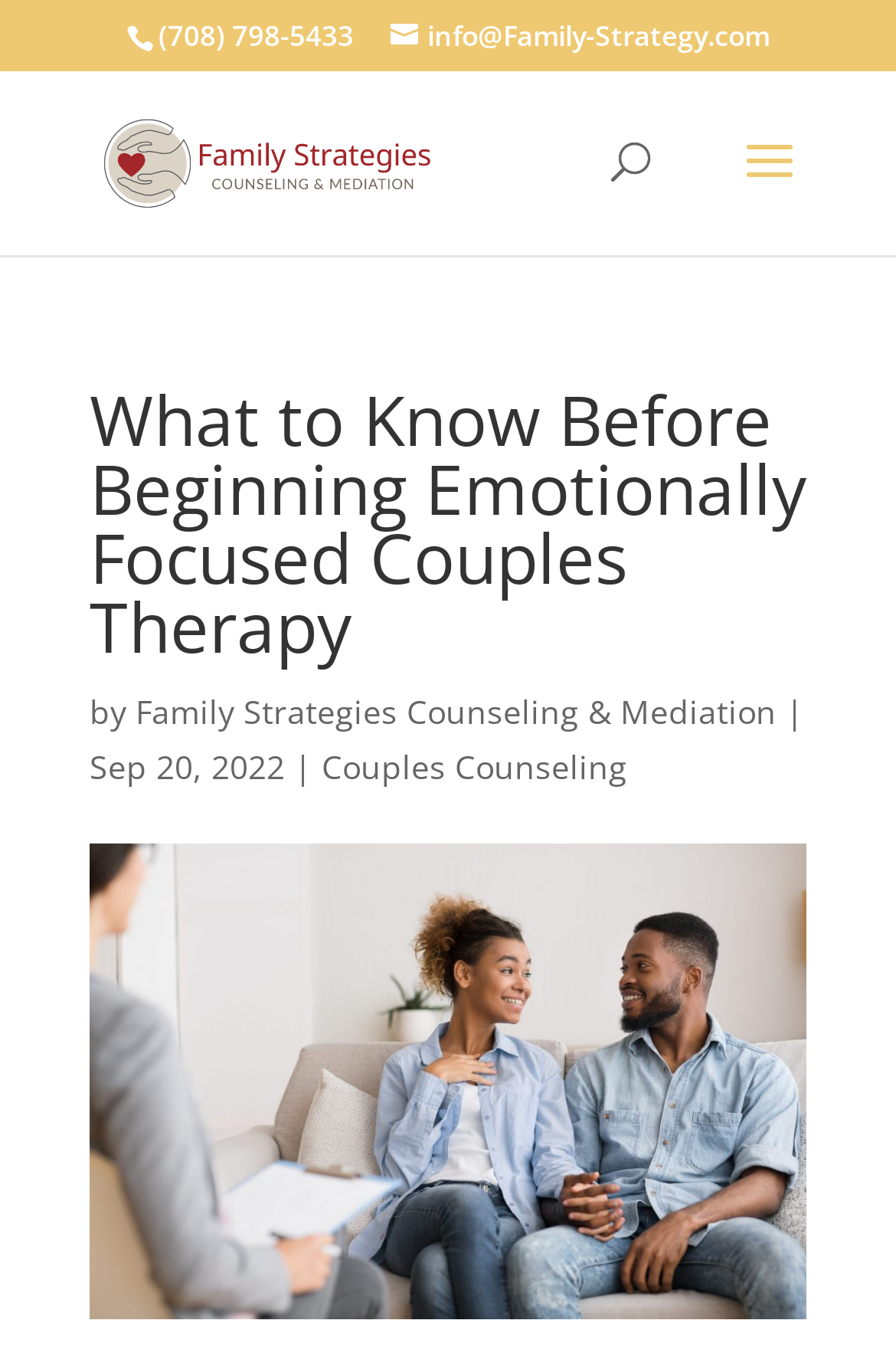Can you identify and provide the main heading of the webpage?

What to Know Before Beginning Emotionally Focused Couples Therapy